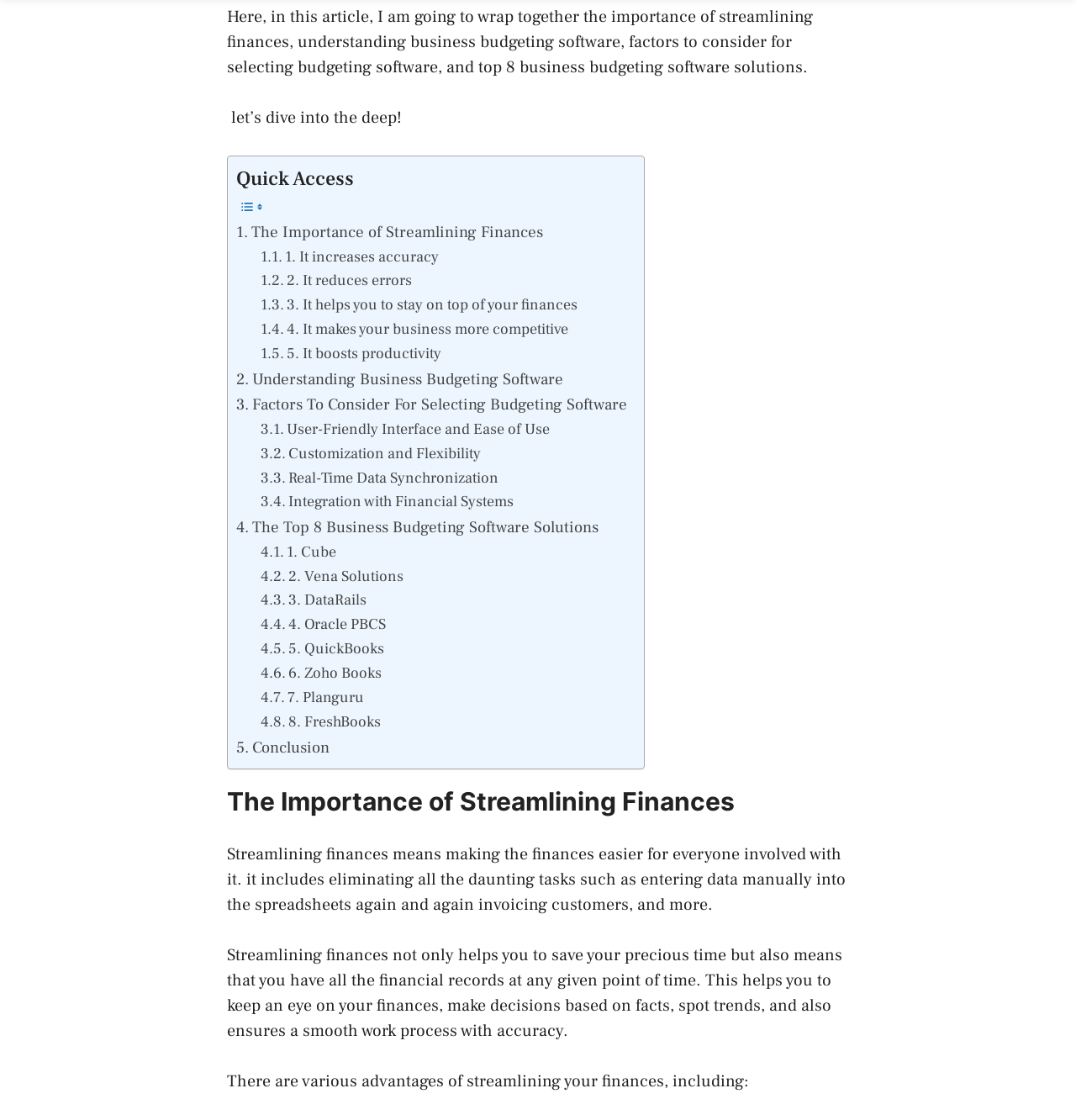Locate the bounding box coordinates of the area that needs to be clicked to fulfill the following instruction: "Go to Harbury Cemetery". The coordinates should be in the format of four float numbers between 0 and 1, namely [left, top, right, bottom].

None